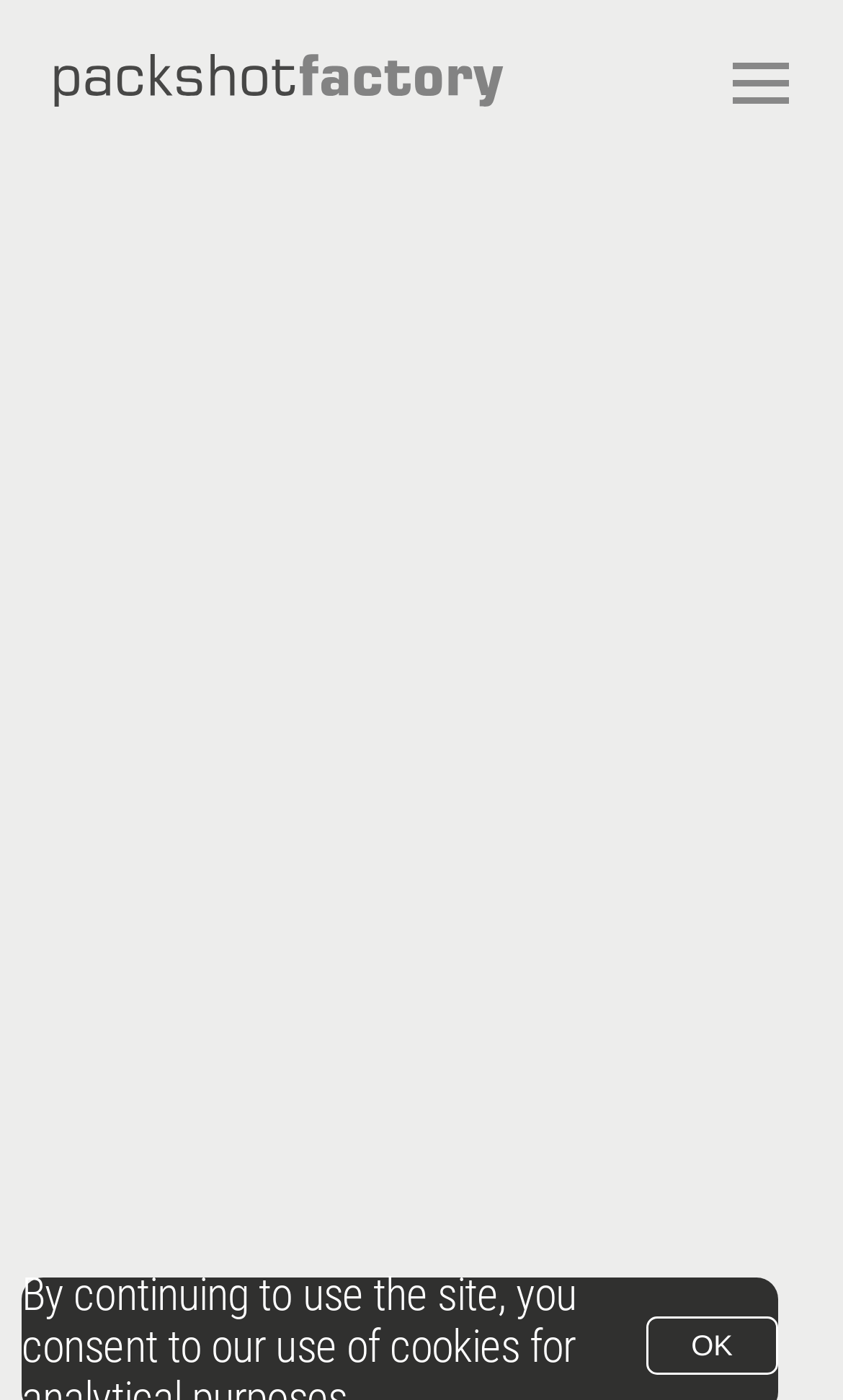Elaborate on the webpage's design and content in a detailed caption.

The webpage is a professional photography and film studio's website, specializing in advertising still life product photography and film in Central London. 

At the top left corner, there is a logo of Packshot Factory, which is an image linked to the studio's homepage. 

Below the logo, there is a navigation menu with six links: CONTACT, ABOUT US, OUR SERVICES, OUR STUDIOS, CAREERS, and TERMS AND CONDITIONS. These links are aligned horizontally, with CONTACT at the leftmost position and TERMS AND CONDITIONS at the rightmost position. 

At the bottom of the page, there is an OK button, which is centered horizontally and positioned near the bottom edge of the page.